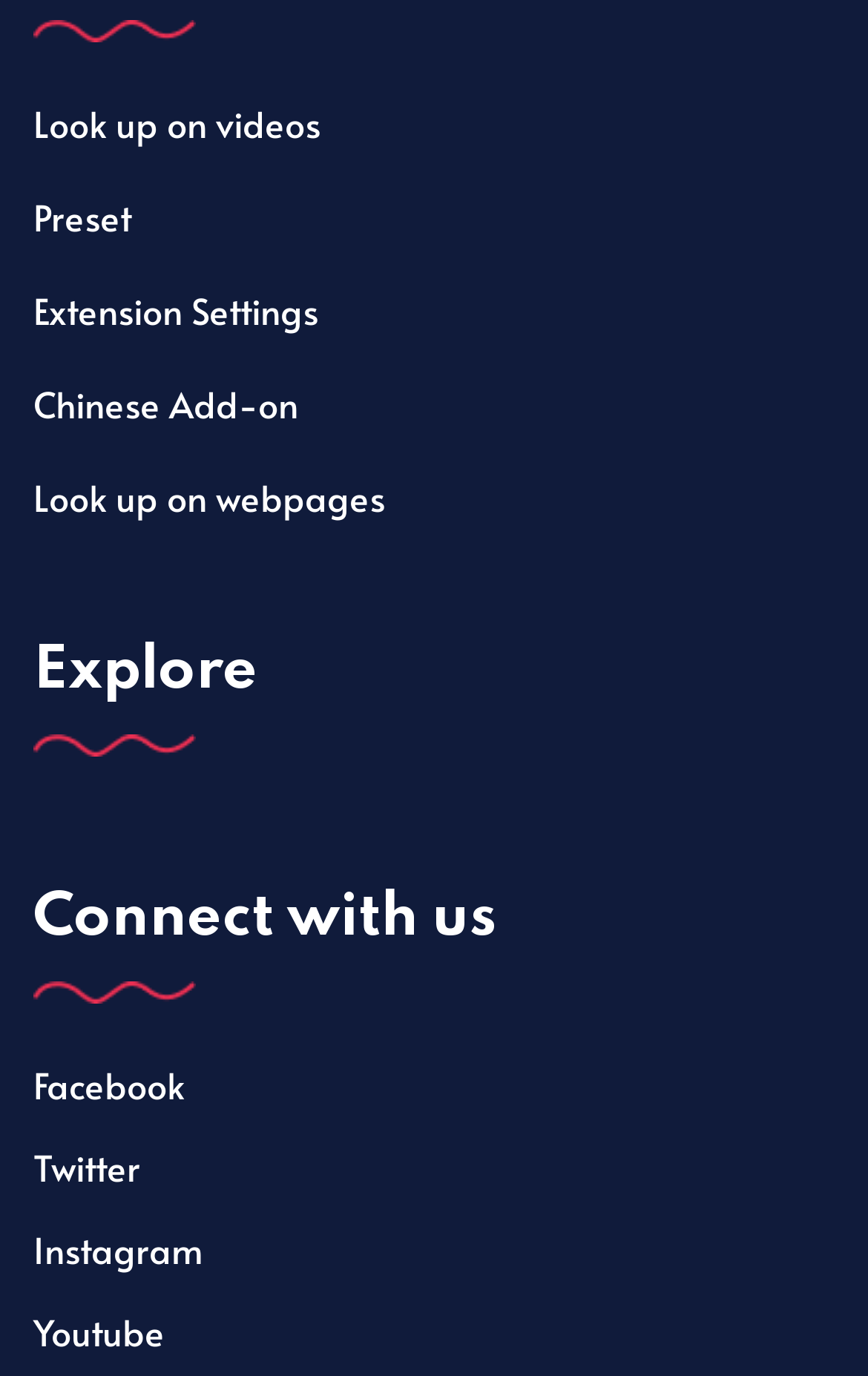Look at the image and give a detailed response to the following question: How many headings are there on the webpage?

I counted the number of headings on the webpage and found two: 'Explore' and 'Connect with us'.